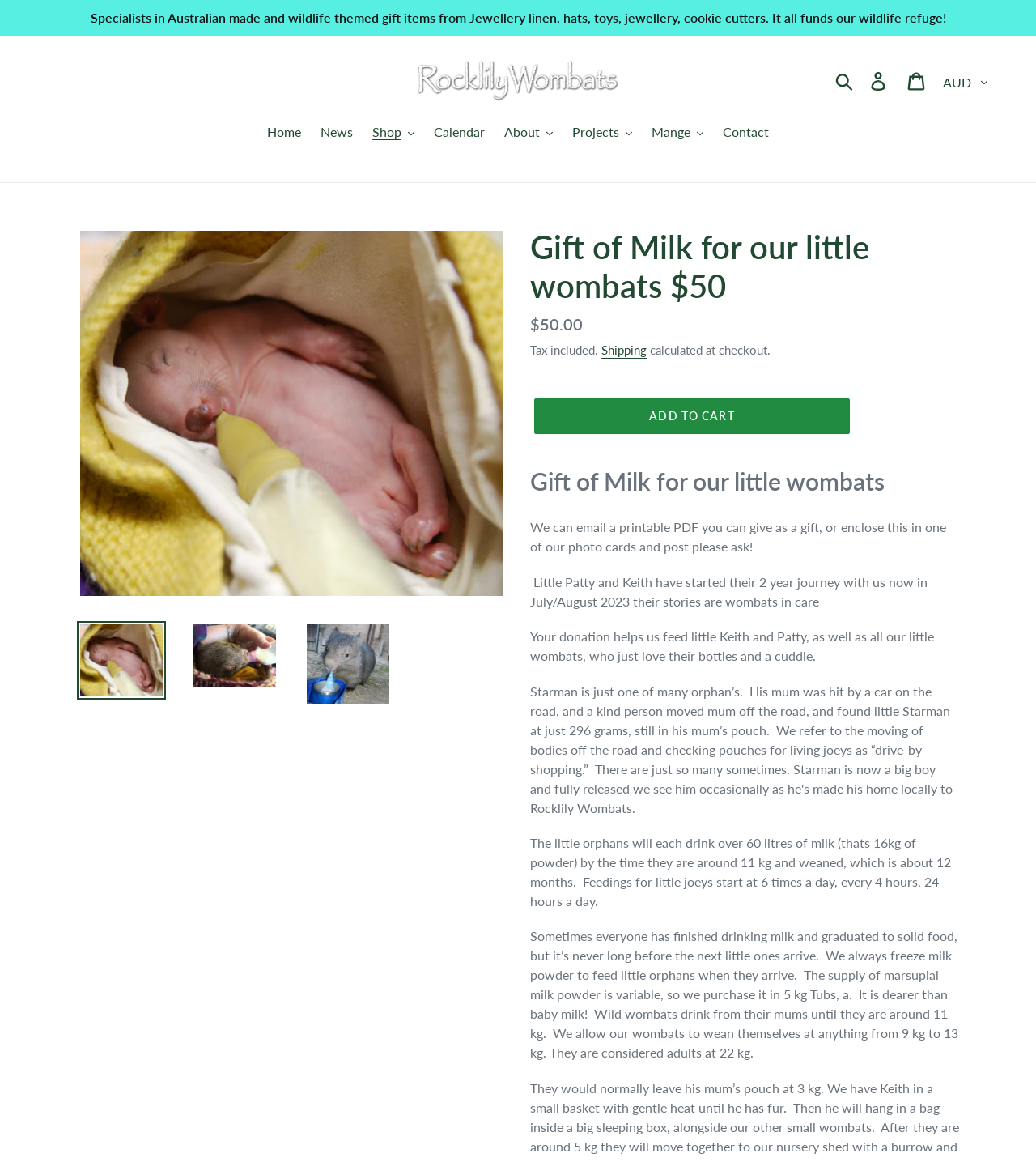Illustrate the webpage thoroughly, mentioning all important details.

This webpage is about a gift option called "Gift of Milk for our little wombats" from Rocklily Wombats, a wildlife refuge organization. At the top of the page, there is a navigation menu with links to "Home", "News", "Shop", "Calendar", "About", "Projects", "Mange", and "Contact". Below the navigation menu, there is a logo of Rocklily Wombats and a search button.

The main content of the page is divided into two sections. On the left side, there is a large image of a wombat, and below it, there are three smaller images of the same wombat. On the right side, there is a description of the gift option, which includes the price of $50, a brief description of the gift, and information about the organization's mission to care for wombats.

The description section is headed by a title "Gift of Milk for our little wombats $50" and includes several paragraphs of text. The text explains that the gift will help feed little wombats, such as Keith and Patty, who are in care at the organization. It also describes the process of caring for orphaned wombats, including feeding them milk and eventually weaning them.

There are several buttons and links on the page, including an "ADD TO CART" button, a "Shipping" link, and a "Currency" dropdown menu. At the bottom of the page, there is a section with several paragraphs of text that provide more information about the organization's mission and the care of wombats.